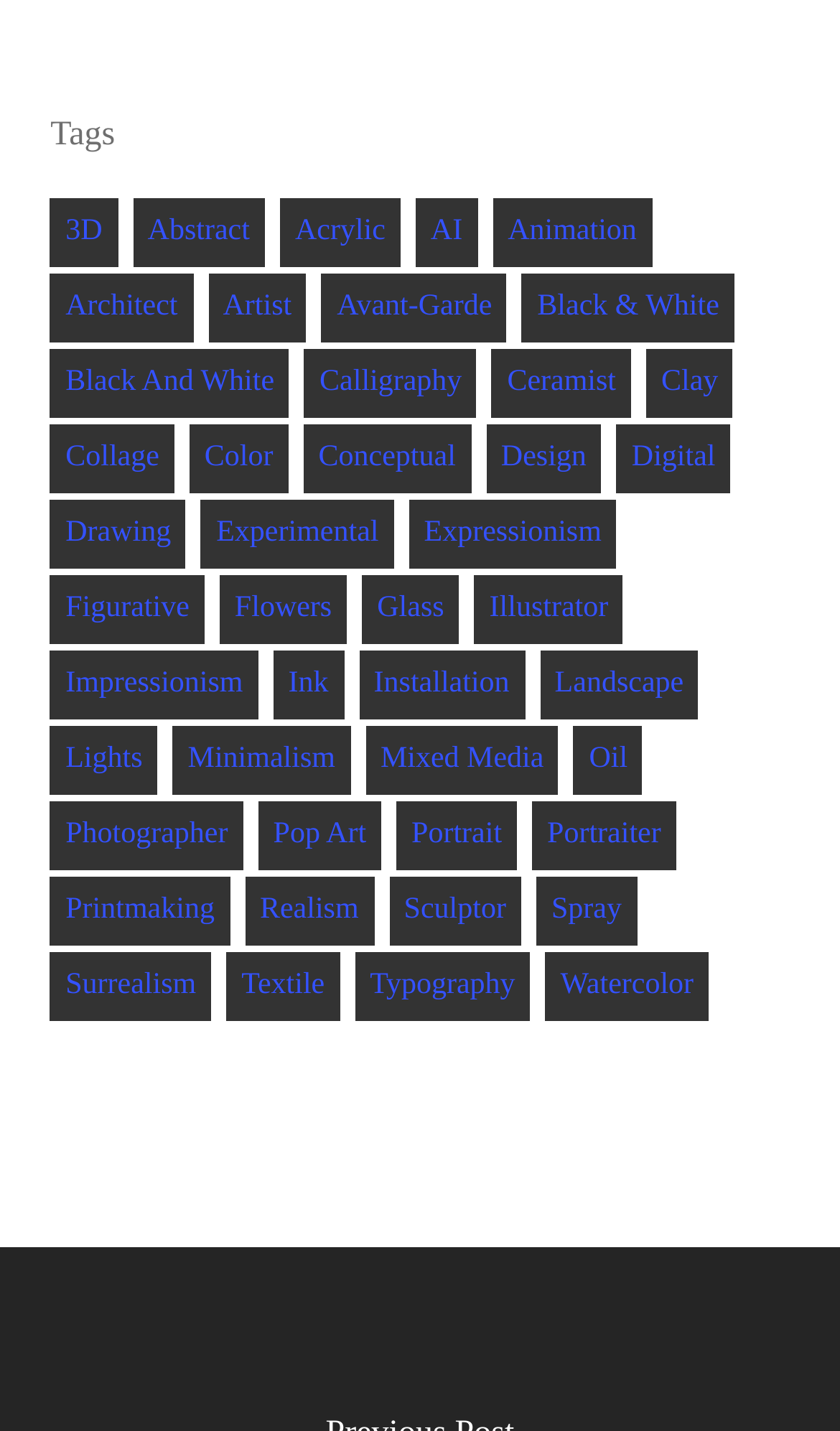Highlight the bounding box coordinates of the element you need to click to perform the following instruction: "Click on the 3D tag."

[0.06, 0.138, 0.14, 0.187]